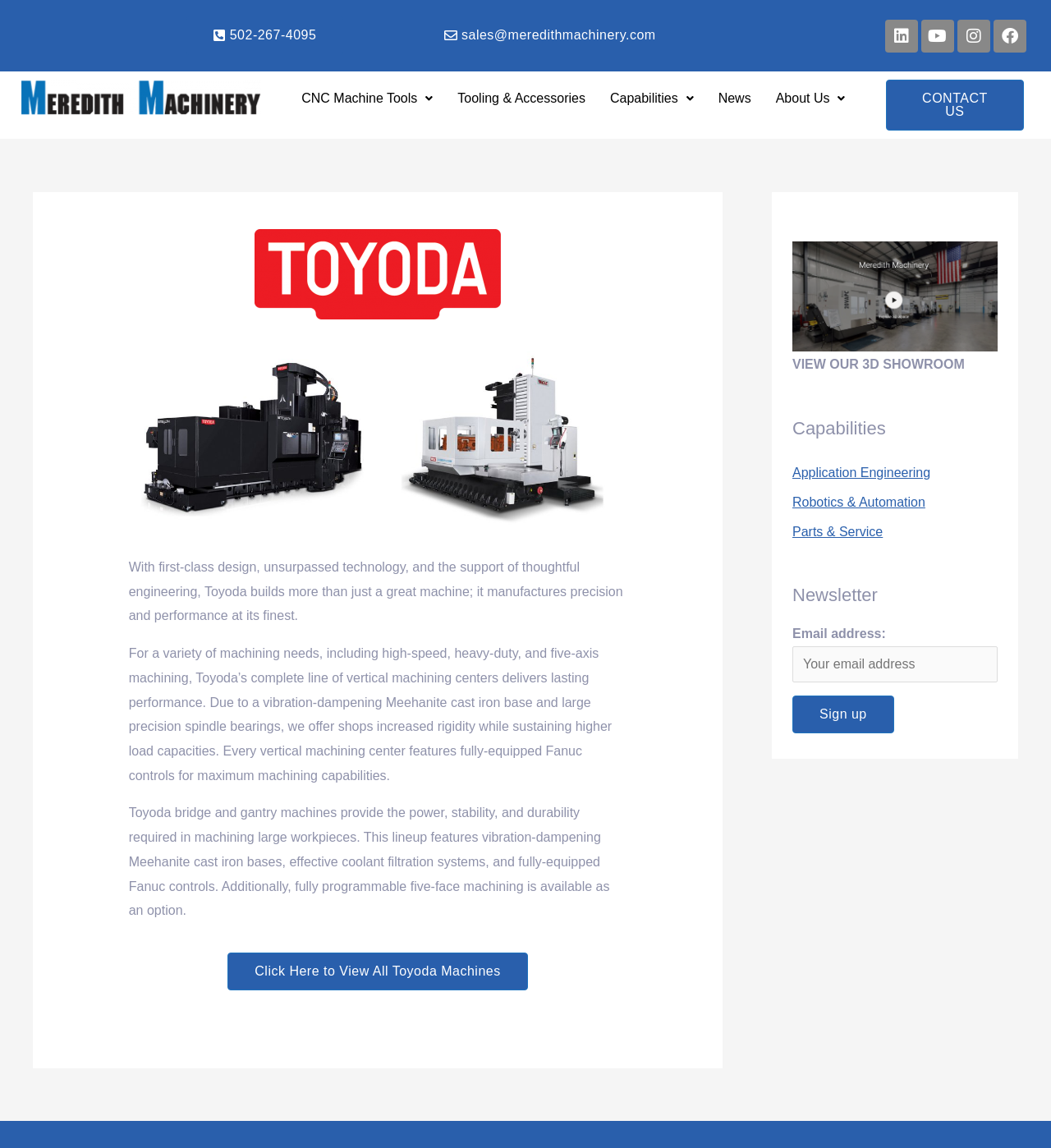Using the webpage screenshot and the element description Tooling & Accessories, determine the bounding box coordinates. Specify the coordinates in the format (top-left x, top-left y, bottom-right x, bottom-right y) with values ranging from 0 to 1.

[0.424, 0.069, 0.569, 0.102]